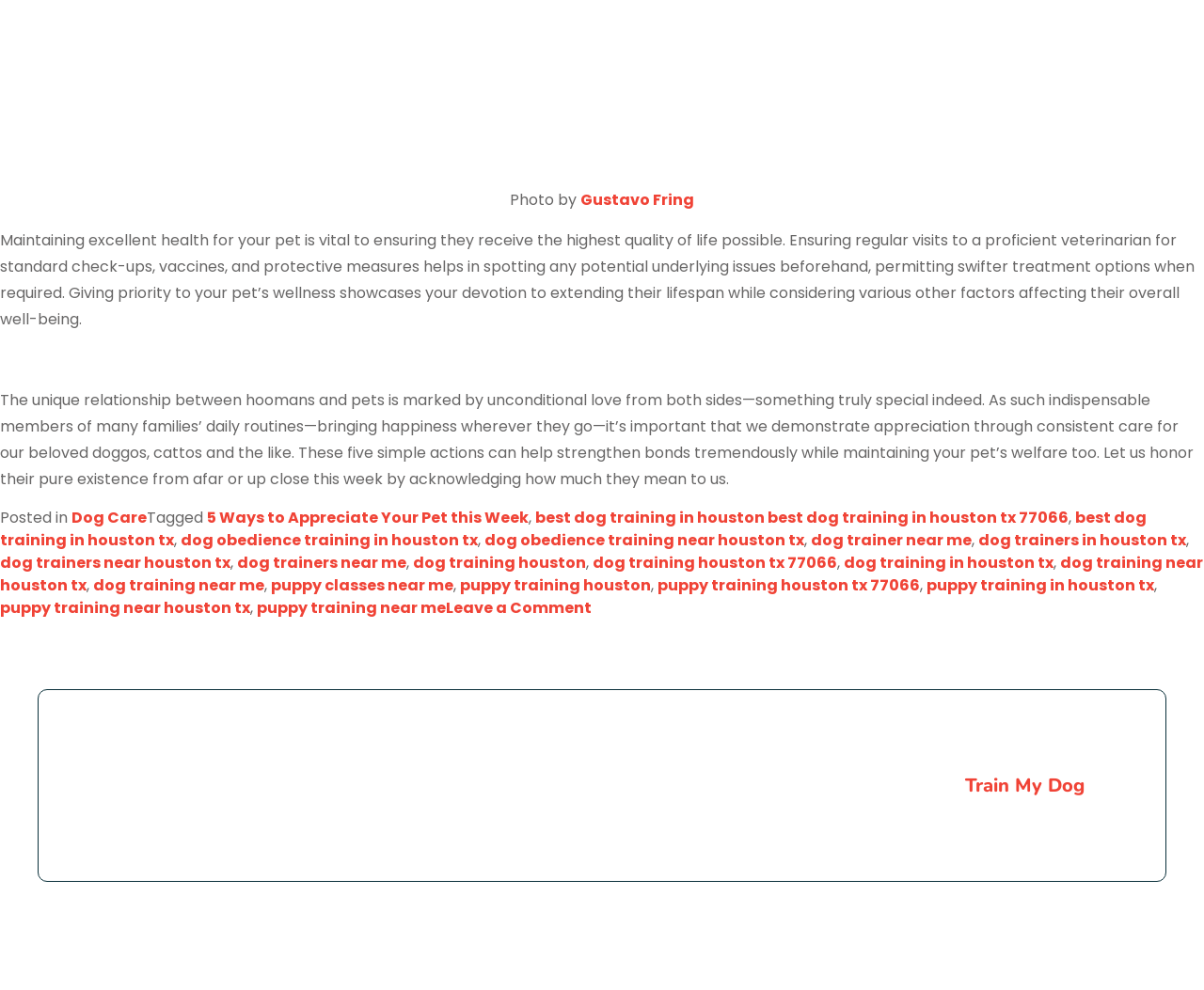Answer the question with a brief word or phrase:
What is the main topic of the article?

Pet care